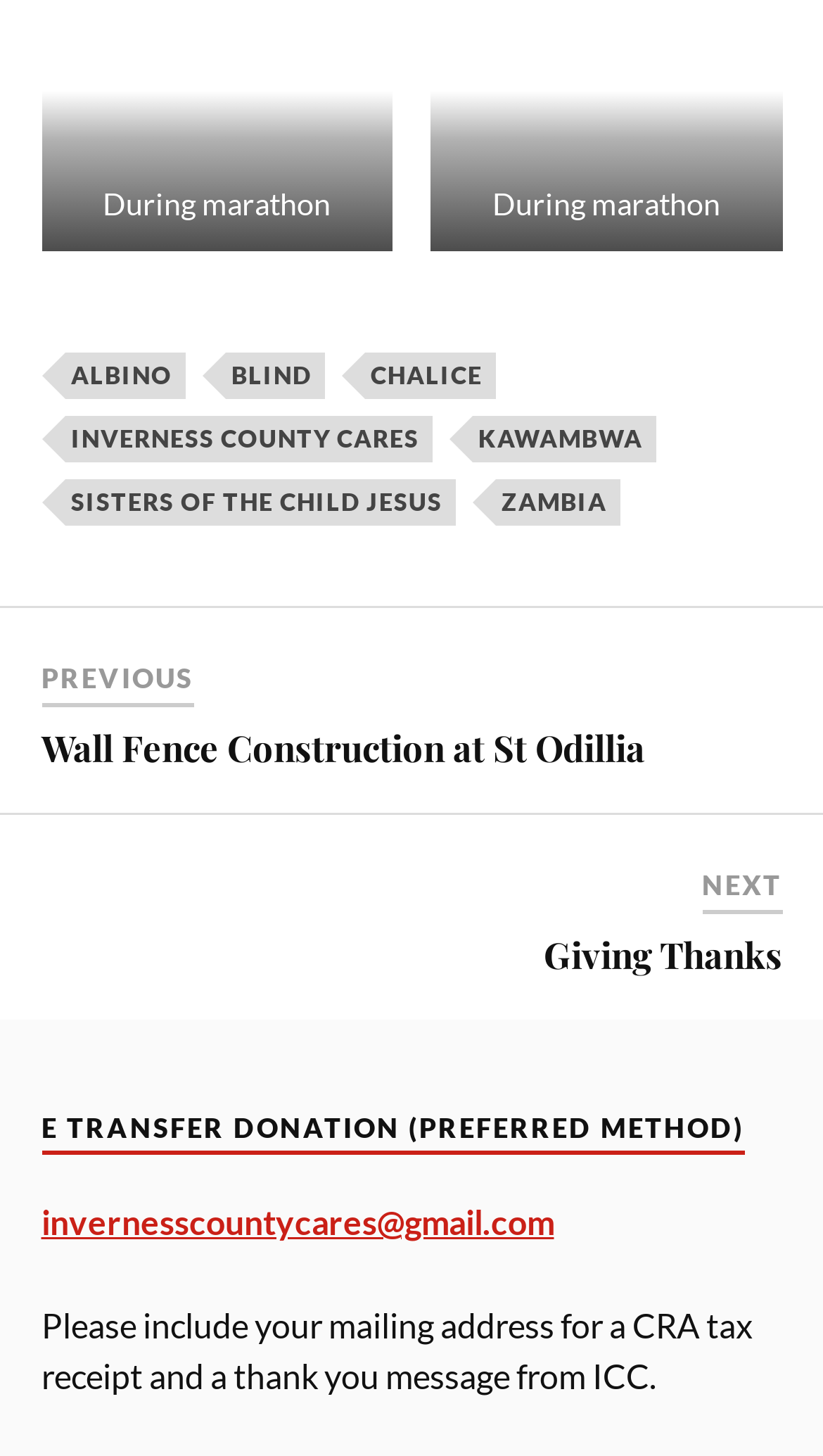Indicate the bounding box coordinates of the element that needs to be clicked to satisfy the following instruction: "Click on ALBINO". The coordinates should be four float numbers between 0 and 1, i.e., [left, top, right, bottom].

[0.078, 0.242, 0.224, 0.274]